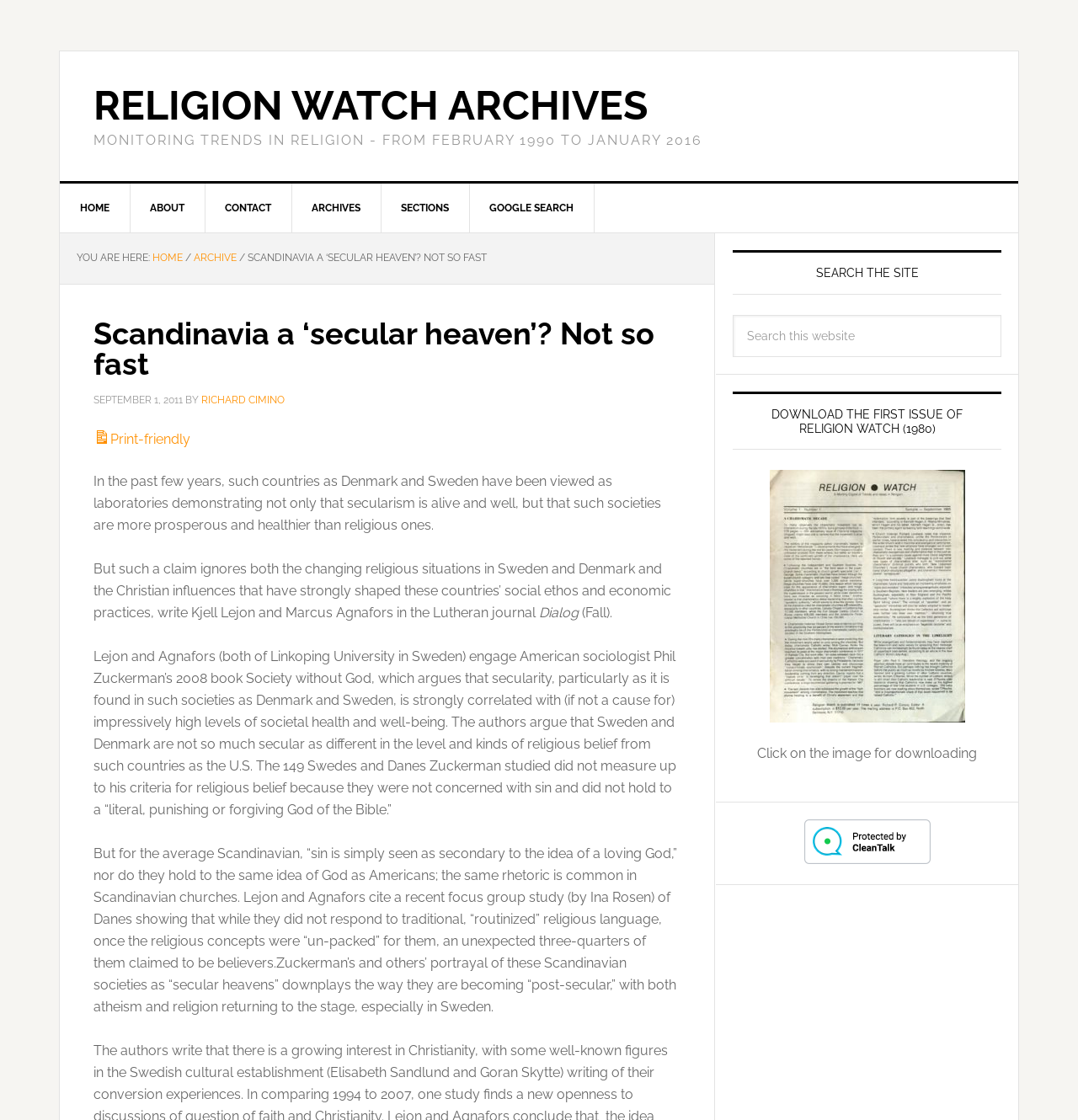Present a detailed account of what is displayed on the webpage.

The webpage is titled "Scandinavia a ‘secular heaven’? Not so fast" and appears to be an article from the Religion Watch Archives. At the top of the page, there is a navigation menu with links to "HOME", "ABOUT", "CONTACT", "ARCHIVES", "SECTIONS", and "GOOGLE SEARCH". Below this menu, there is a breadcrumb trail showing the current page's location within the website.

The main content of the page is an article with a heading that matches the page title. The article begins with a brief introduction, followed by several paragraphs of text discussing the topic of secularism in Scandinavian countries, particularly Denmark and Sweden. The text cites various sources, including a book by Phil Zuckerman and a focus group study by Ina Rosen.

To the right of the main content, there is a sidebar with a search function, allowing users to search the website. Below the search function, there is a heading "DOWNLOAD THE FIRST ISSUE OF RELIGION WATCH (1980)" with a link to download the issue and an image of the issue's cover. There is also a note below the image indicating that users can click on the image to download the issue.

Overall, the webpage appears to be a scholarly article discussing the topic of secularism in Scandinavian countries, with a focus on the nuances of religious belief and practice in these societies.